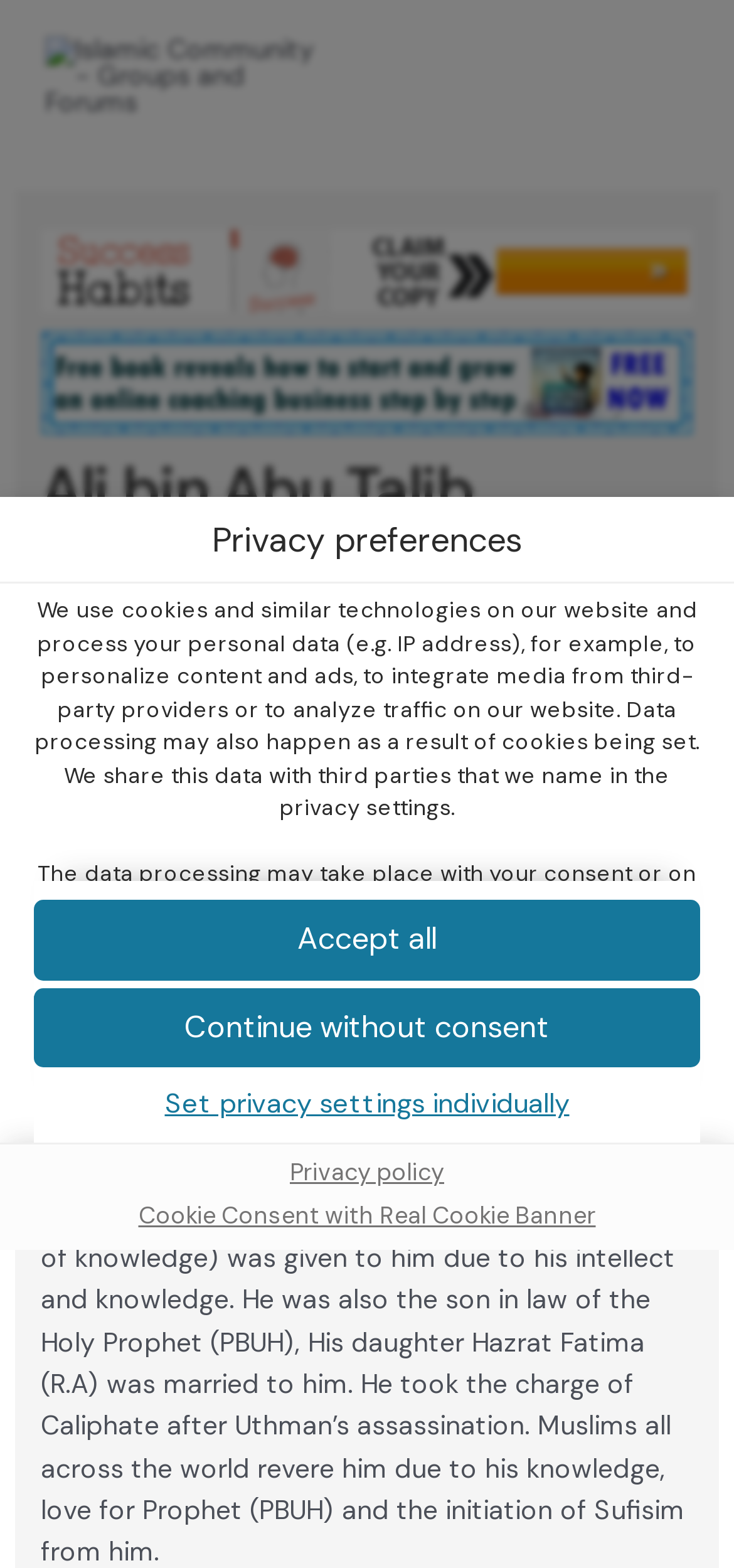Refer to the image and provide a thorough answer to this question:
What is the minimum age requirement to consent to this service?

According to the webpage, users under 16 years old are not permitted to consent to this service and are advised to ask their parents or guardians to agree to the service with them.